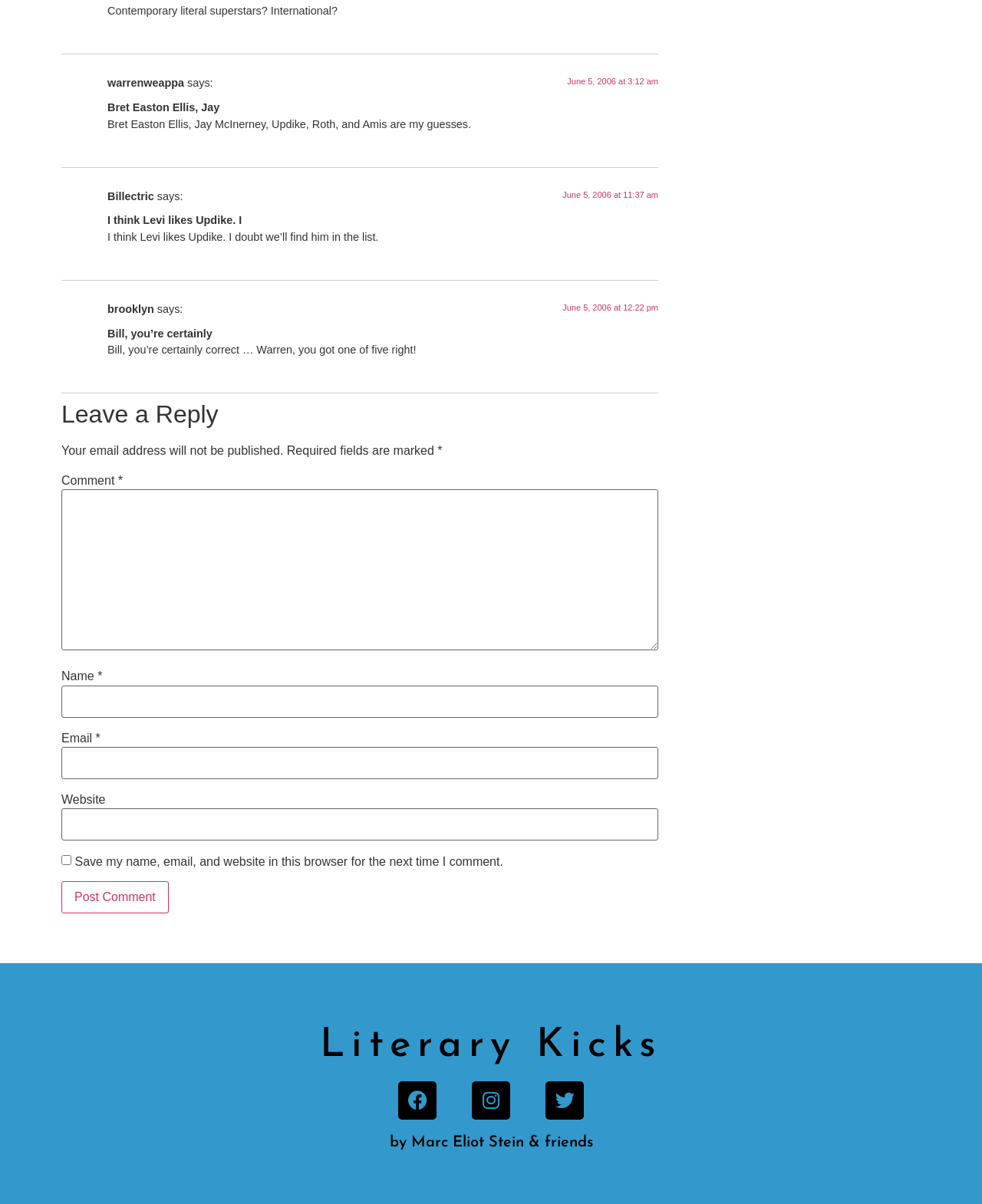Analyze the image and give a detailed response to the question:
What is the topic of the article?

I looked at the first StaticText element, which is likely the title of the article, and found the text 'Contemporary literal superstars? International?'. This suggests that the topic of the article is contemporary literal superstars.